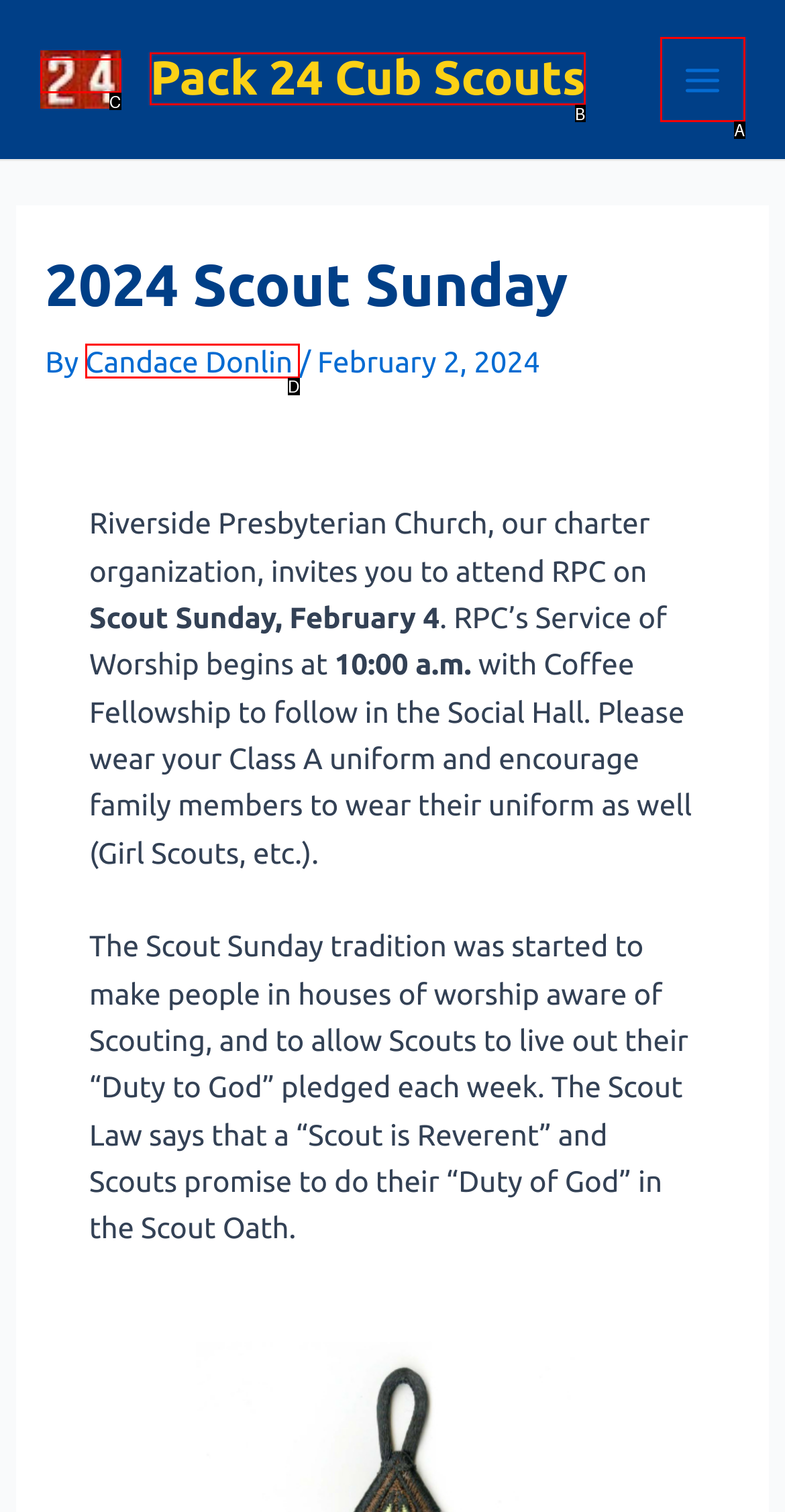Find the HTML element that matches the description provided: Candace Donlin
Answer using the corresponding option letter.

D